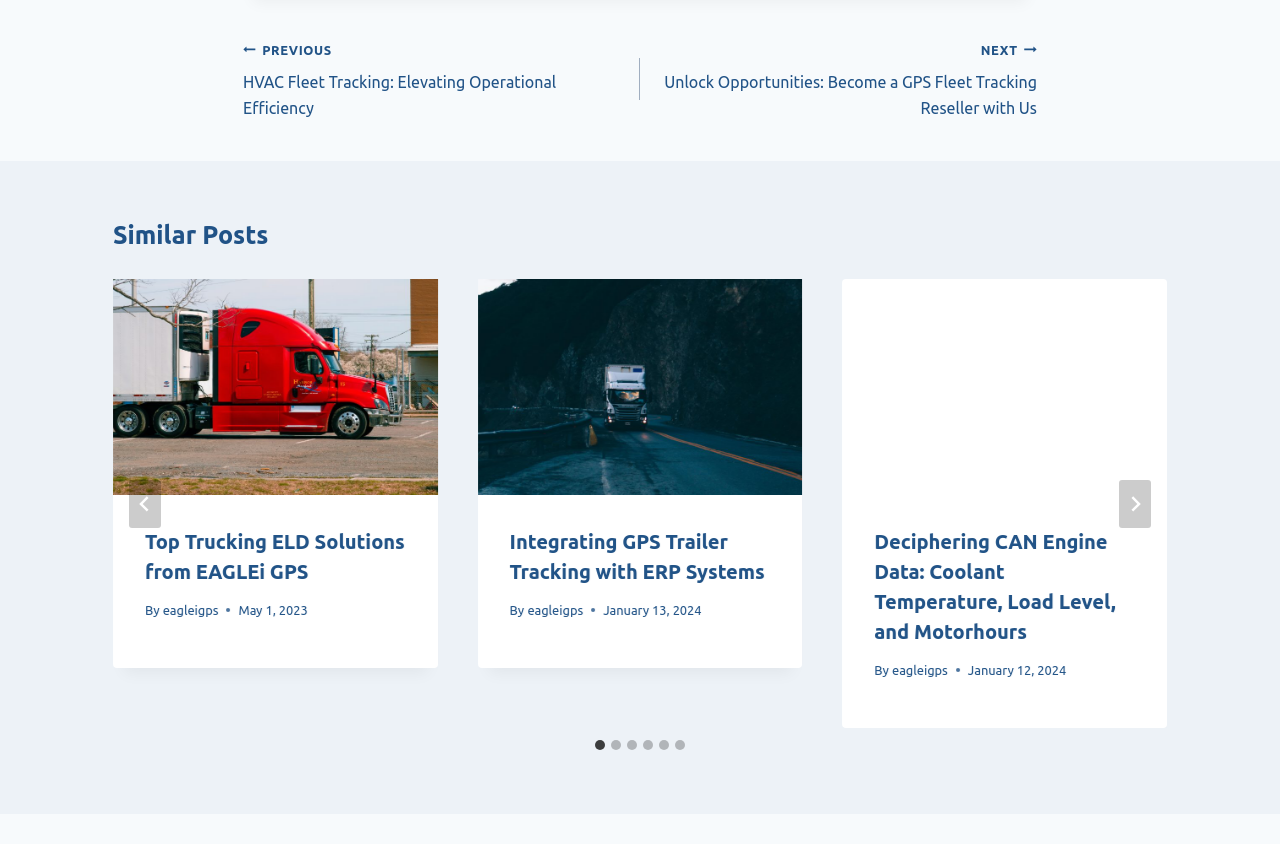Respond with a single word or phrase to the following question:
How many similar posts are there?

6